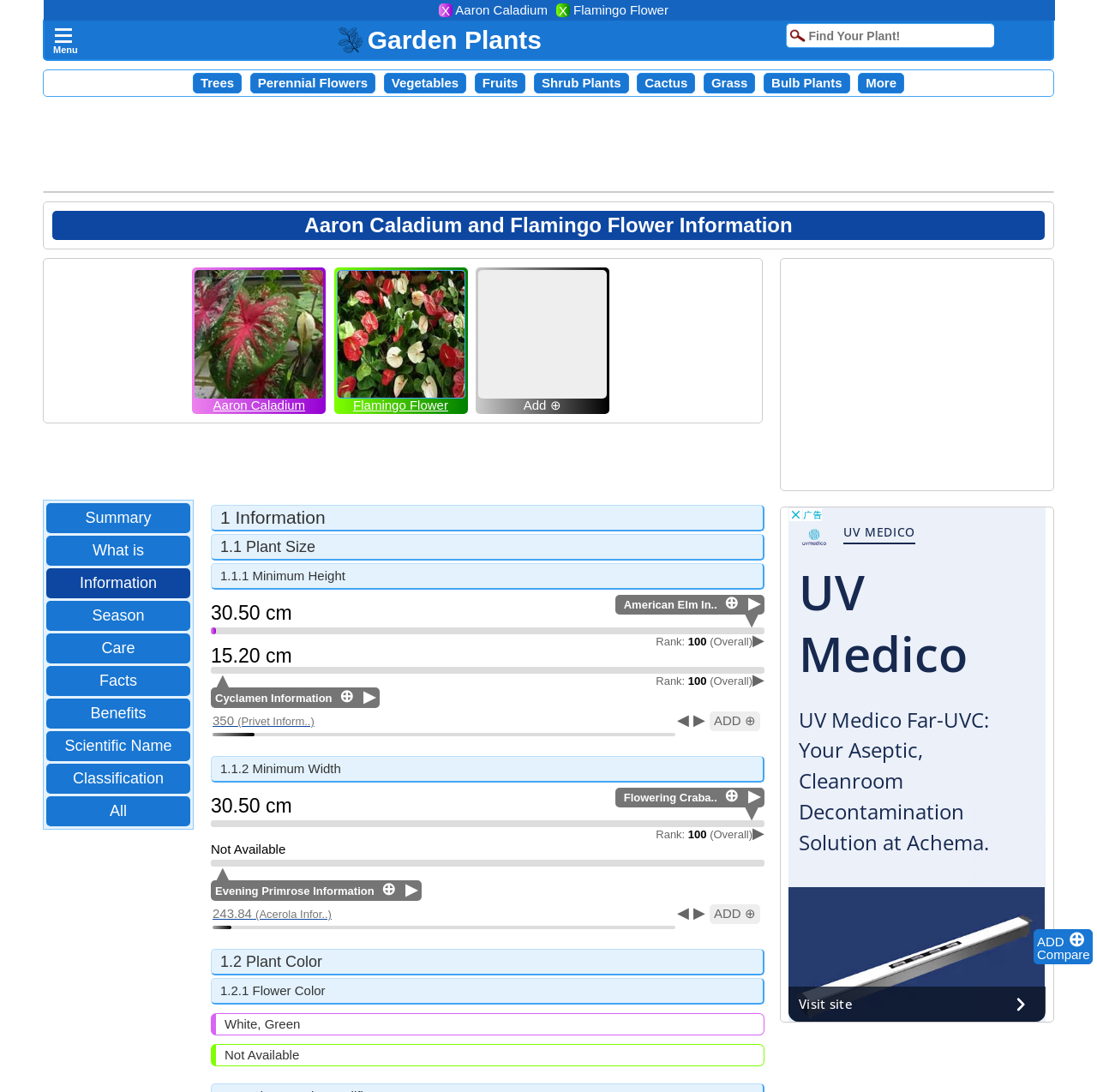Determine the bounding box coordinates for the clickable element required to fulfill the instruction: "Click the 'ADD' button". Provide the coordinates as four float numbers between 0 and 1, i.e., [left, top, right, bottom].

[0.945, 0.856, 0.973, 0.869]